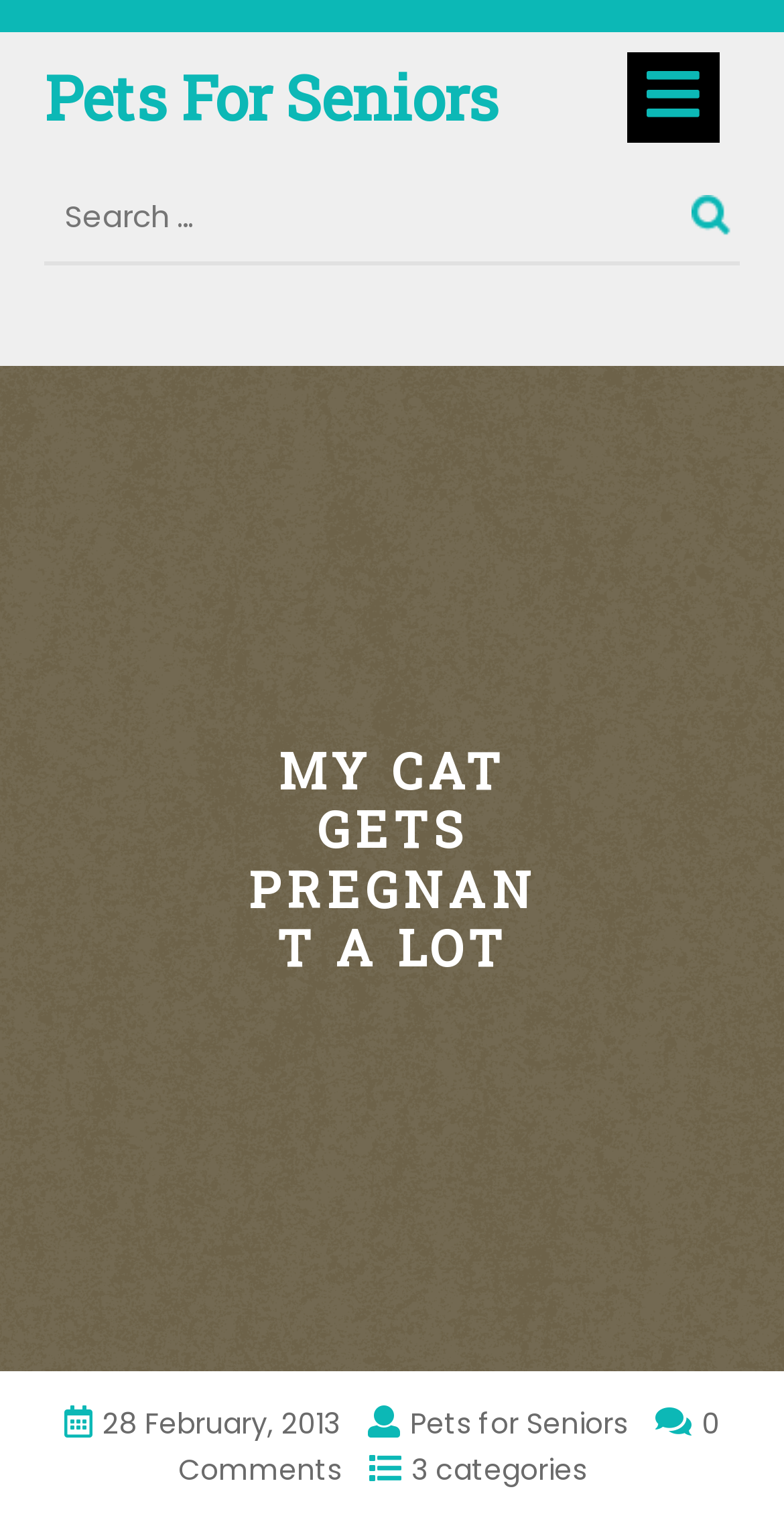What is the name of the website?
Use the information from the image to give a detailed answer to the question.

I determined the name of the website by looking at the heading element with the text 'Pets For Seniors' which is located at the top of the webpage.